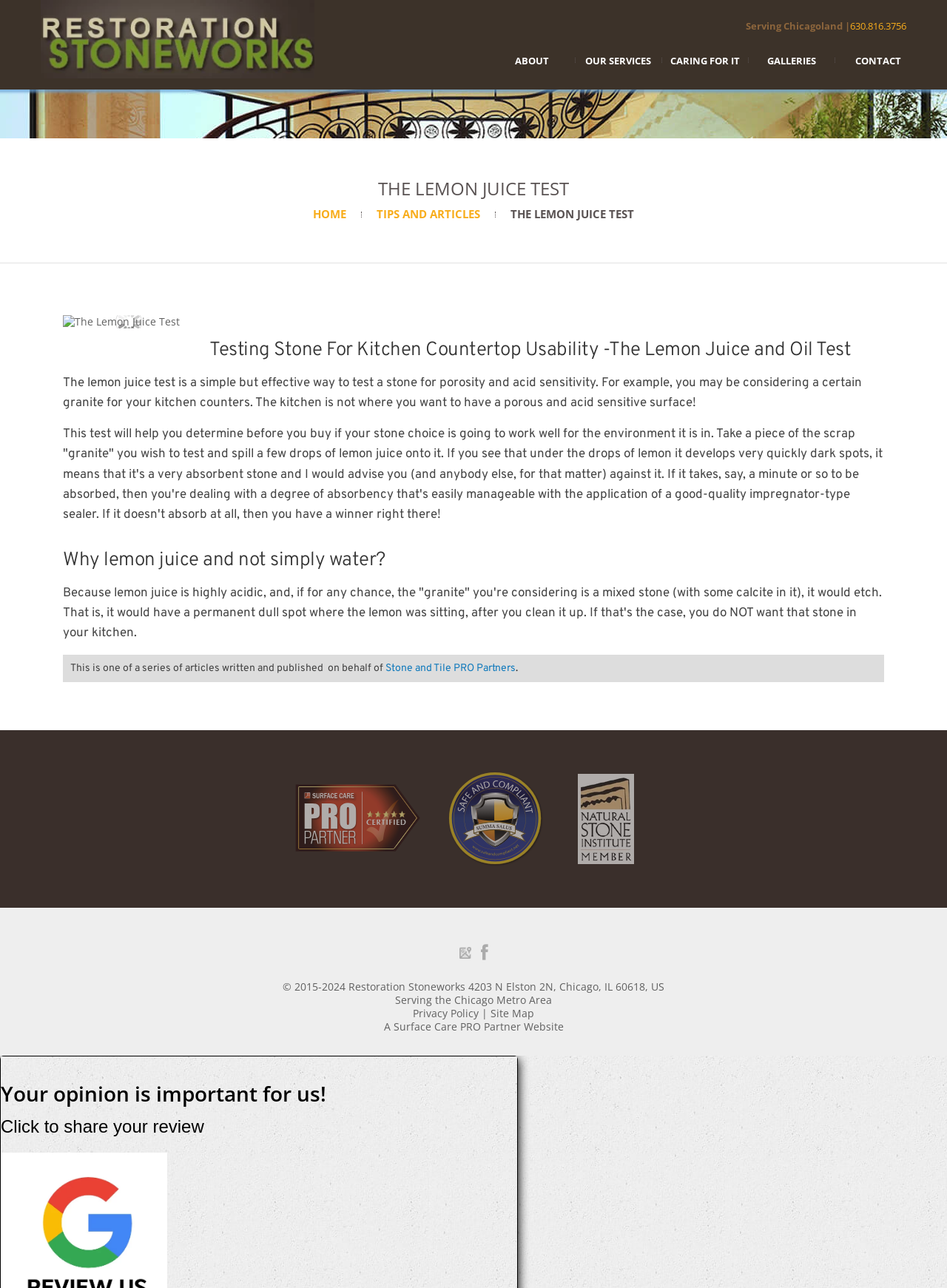Describe all the visual and textual components of the webpage comprehensively.

This webpage is about the Lemon Juice and Oil Test for determining the suitability of stone for kitchen countertops. At the top, there is a logo of "Restoration Stoneworks" with a link to the company's website, accompanied by a short description "Serving Chicagoland |" and a phone number "630.816.3756". 

Below the logo, there is a navigation menu with links to "ABOUT", "OUR SERVICES", "CARING FOR IT", "GALLERIES", and "CONTACT". 

The main content of the webpage is an article about the Lemon Juice Test, which is a simple method to test the porosity and acid sensitivity of stone. The article explains how to perform the test, what the results mean, and why lemon juice is used instead of water. 

On the left side of the article, there is an image related to the Lemon Juice Test. The article is divided into sections with headings, and there are several paragraphs of text explaining the test and its importance.

At the bottom of the webpage, there are several links and certifications, including "Surface Care PRO Partner", "Certified SafeandCompliant.net Company", and "Natural Stone Institute Member". 

The webpage also has a footer section with copyright information, the company's address, and links to "Privacy Policy" and "Site Map". Additionally, there are calls to action to share reviews on Google and Facebook.